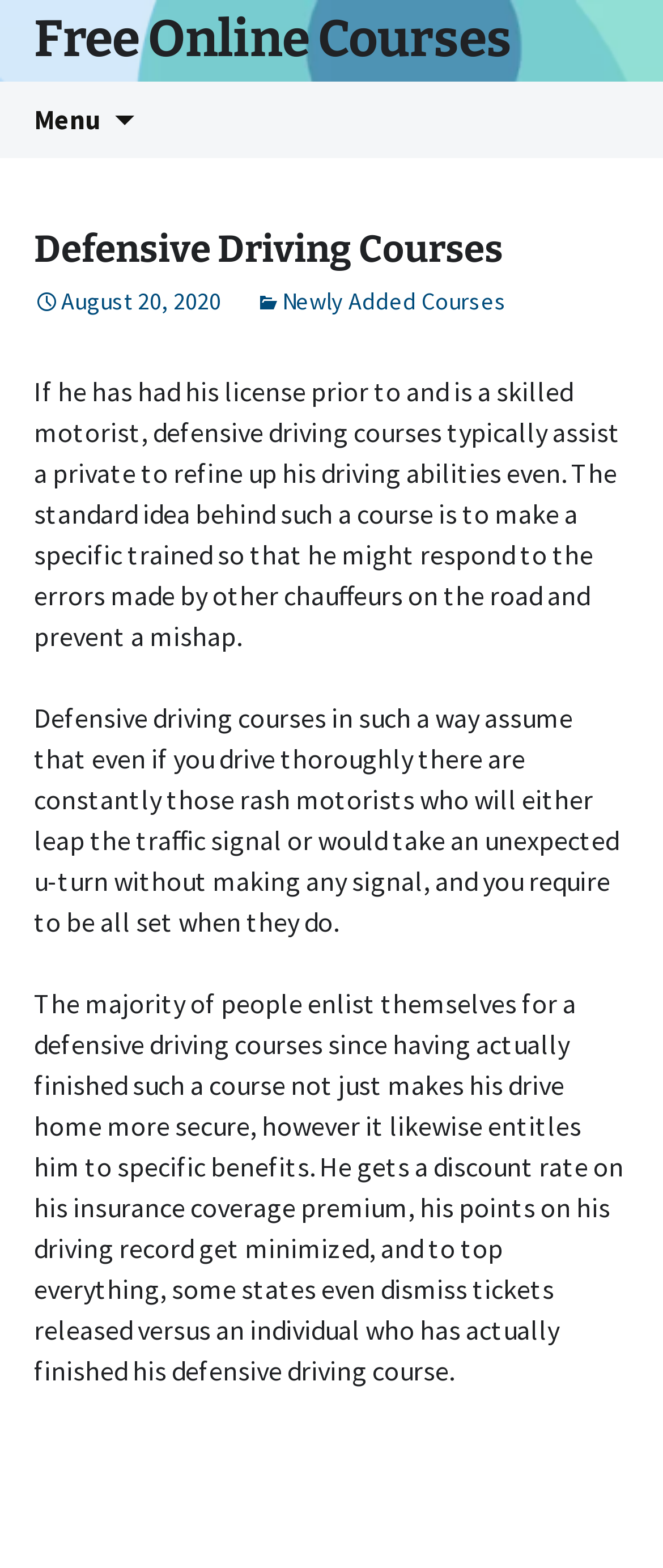Given the description "Menu", provide the bounding box coordinates of the corresponding UI element.

[0.0, 0.052, 0.203, 0.101]